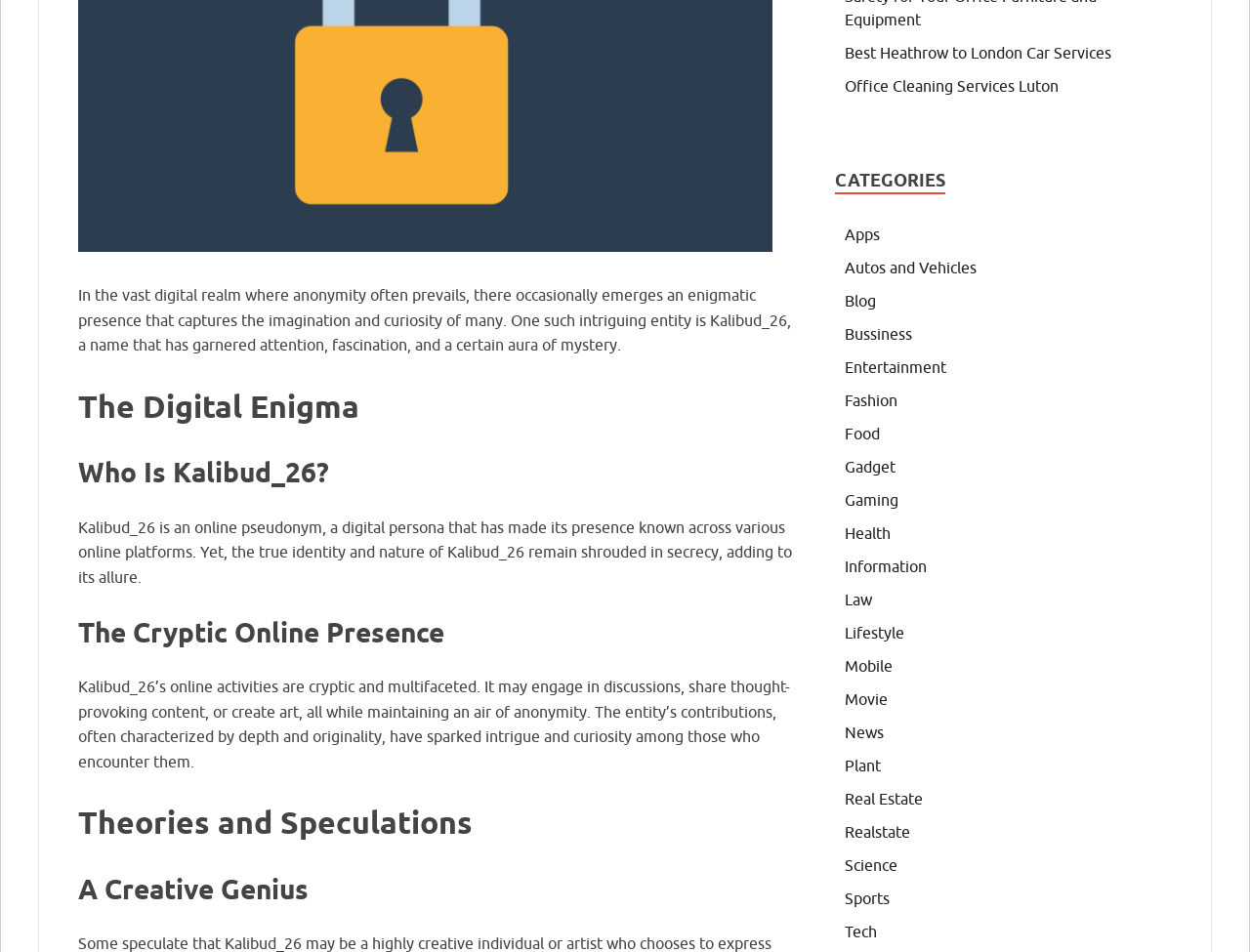Extract the bounding box coordinates for the UI element described by the text: "aria-label="IMG_2860" title="IMG_2860"". The coordinates should be in the form of [left, top, right, bottom] with values between 0 and 1.

None